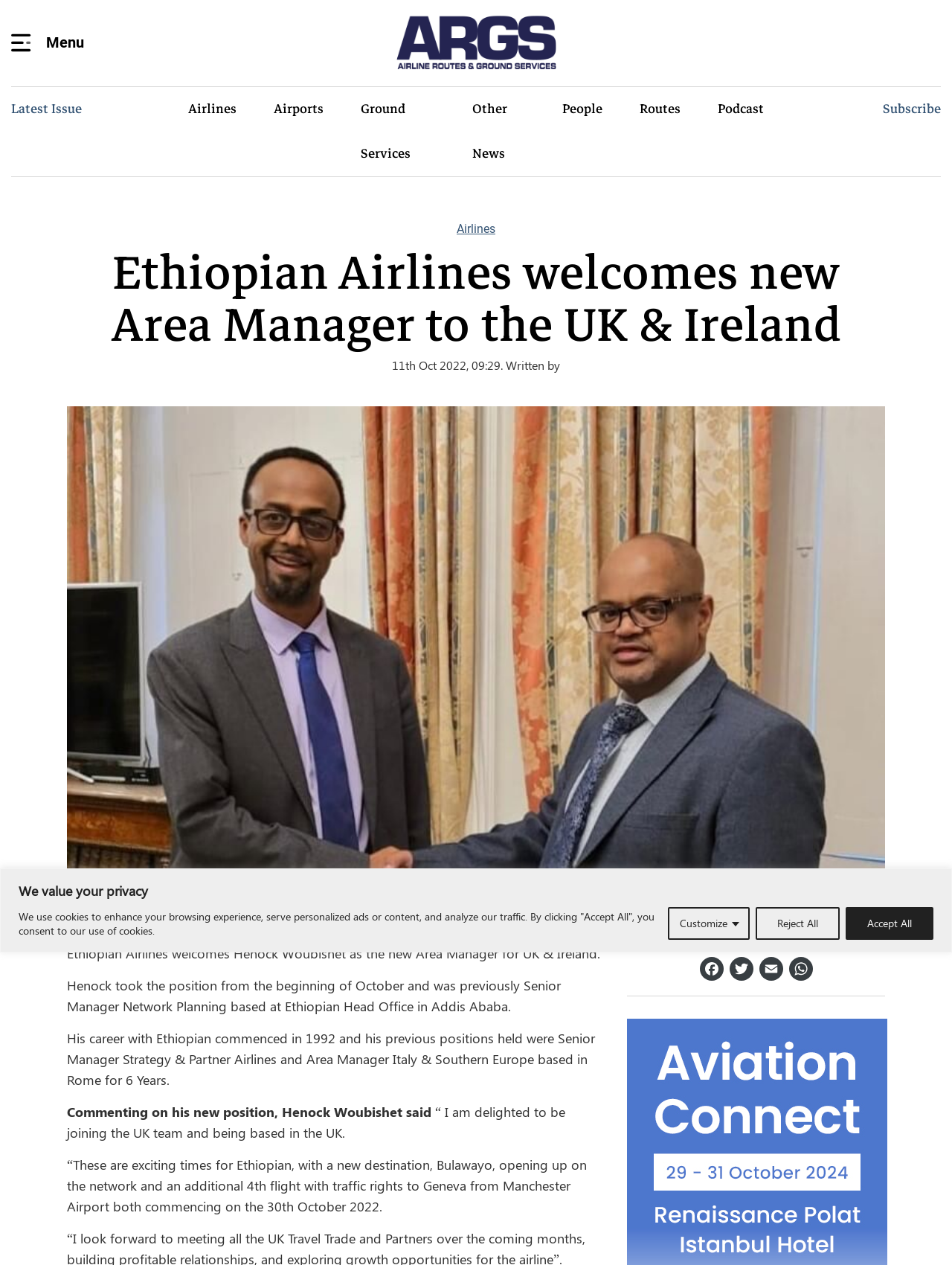Using the element description title="Airline Routes & Ground Services", predict the bounding box coordinates for the UI element. Provide the coordinates in (top-left x, top-left y, bottom-right x, bottom-right y) format with values ranging from 0 to 1.

[0.412, 0.003, 0.588, 0.065]